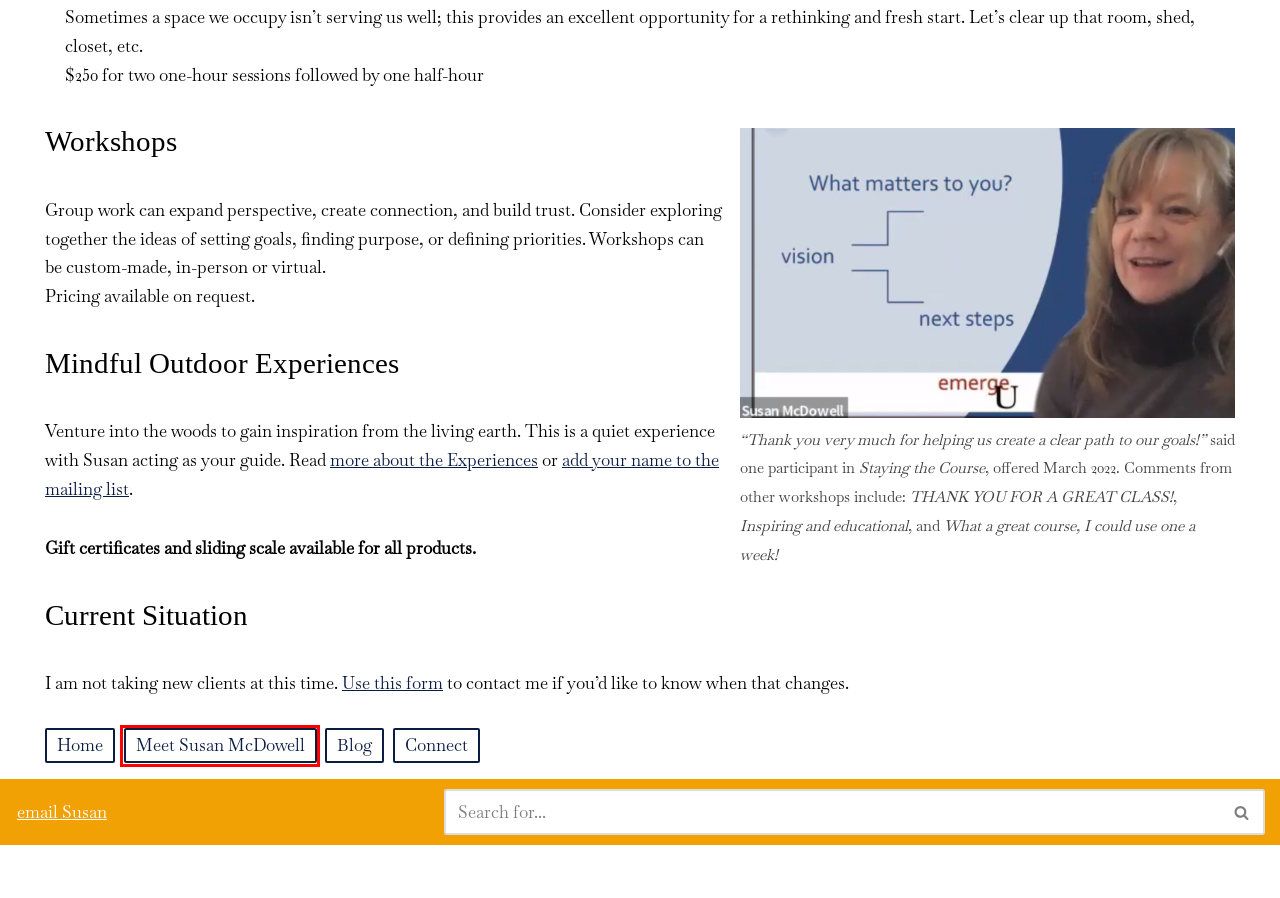Look at the screenshot of a webpage where a red rectangle bounding box is present. Choose the webpage description that best describes the new webpage after clicking the element inside the red bounding box. Here are the candidates:
A. The Gatherings – a wiser Susan
B. Blog Tool, Publishing Platform, and CMS – WordPress.org
C. a wiser Susan – Susan's Blog
D. a wiser Susan –
E. Meet Susan McDowell – a certified professional coach
F. Neve - Fast & Lightweight WordPress Theme Ideal for Any Website
G. Connect – a wiser Susan
H. Calendly - Personal Coaching With Susan McDowell

E